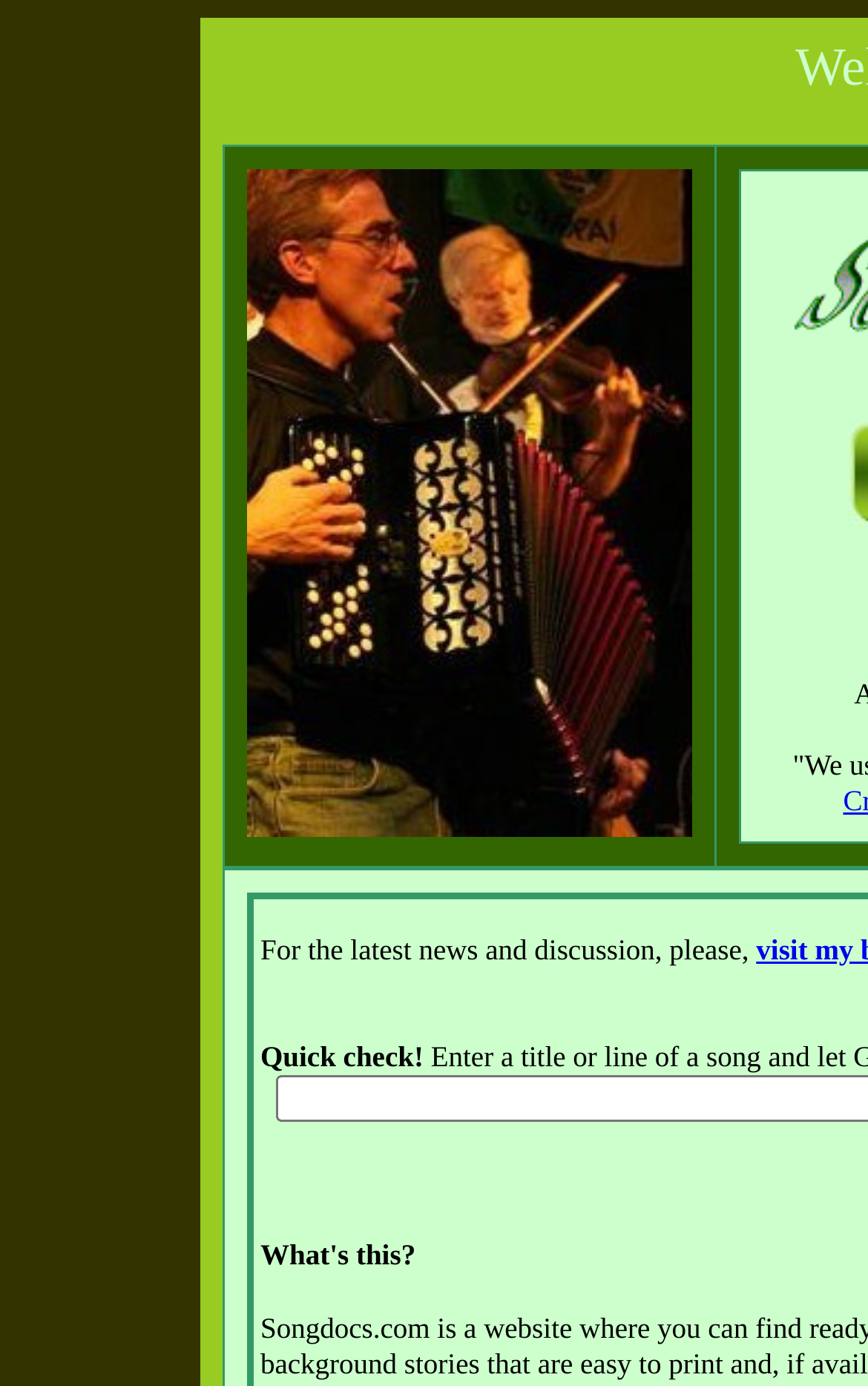Give a one-word or short phrase answer to this question: 
What is the purpose of the link?

To access song information